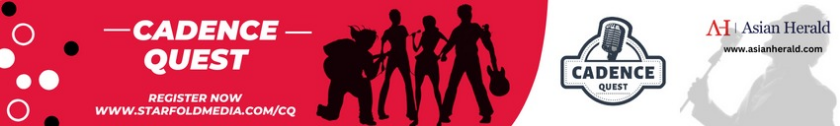What is the name of the media sponsor?
Please provide a detailed and comprehensive answer to the question.

The caption states that the logo of 'Asian Herald' is featured on the right, which suggests that Asian Herald is the media sponsor or promoter of the event.